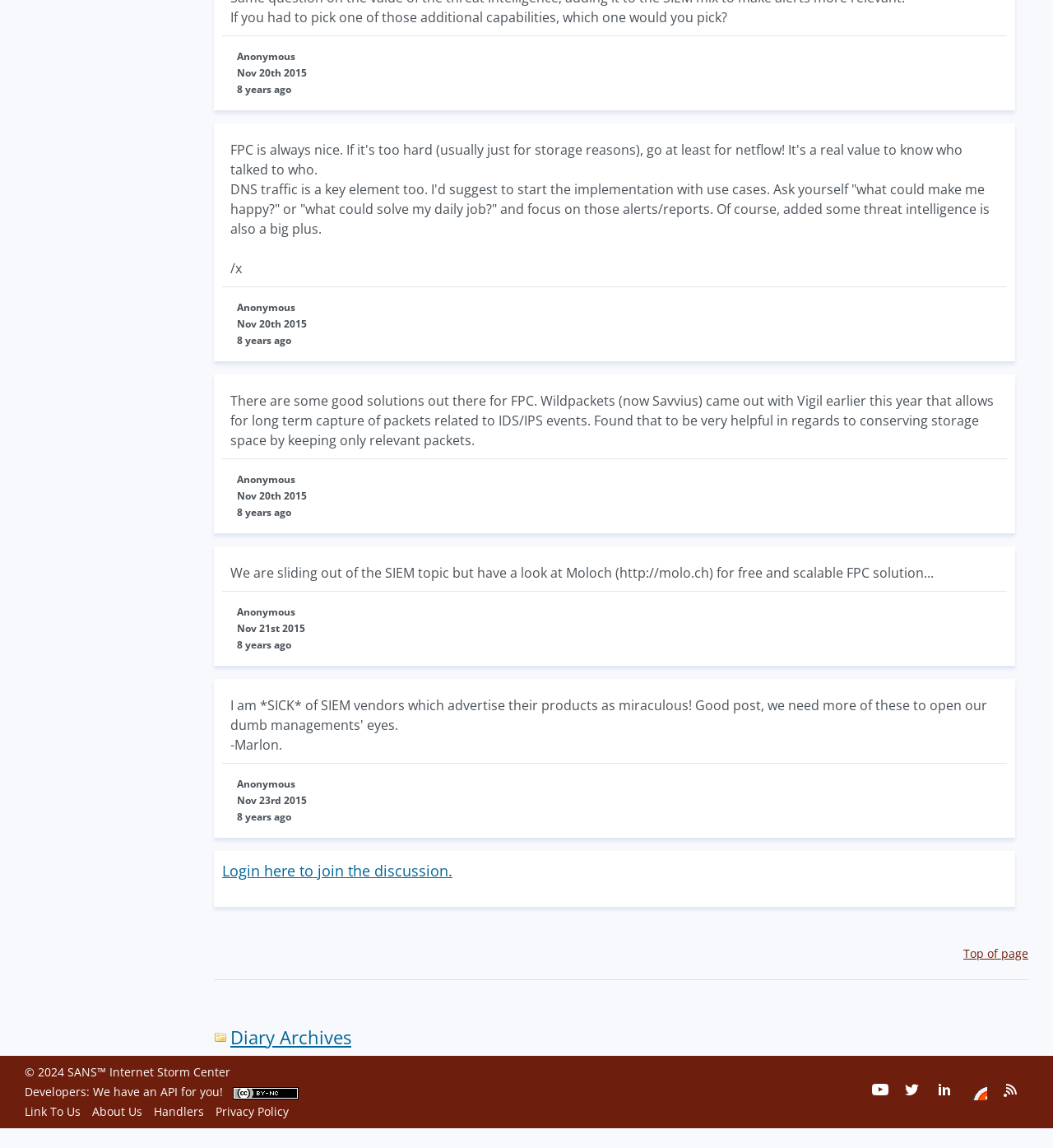Using the description: "Link To Us", identify the bounding box of the corresponding UI element in the screenshot.

[0.023, 0.962, 0.077, 0.975]